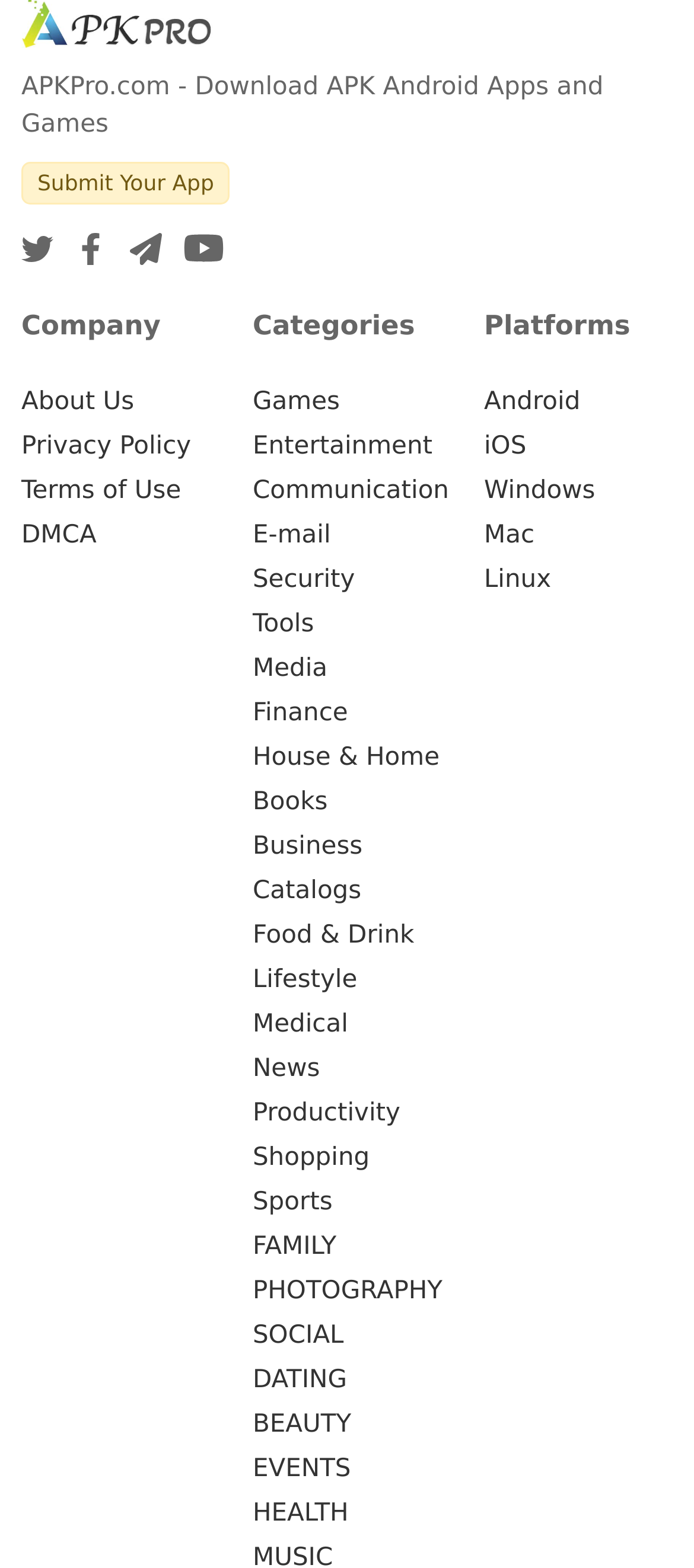Locate the bounding box coordinates of the element that needs to be clicked to carry out the instruction: "Download Android apps". The coordinates should be given as four float numbers ranging from 0 to 1, i.e., [left, top, right, bottom].

[0.697, 0.248, 0.836, 0.266]